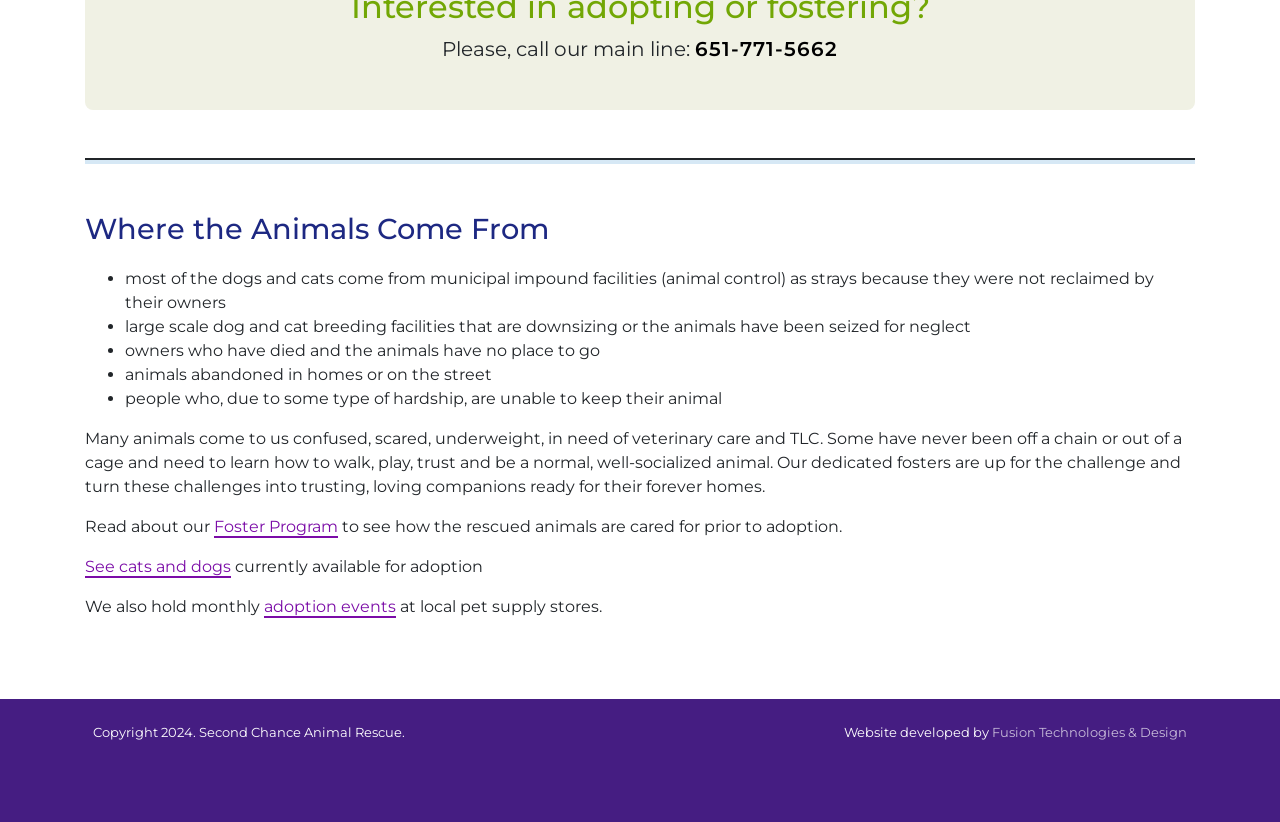Answer this question in one word or a short phrase: What type of events does the animal rescue hold?

Adoption events